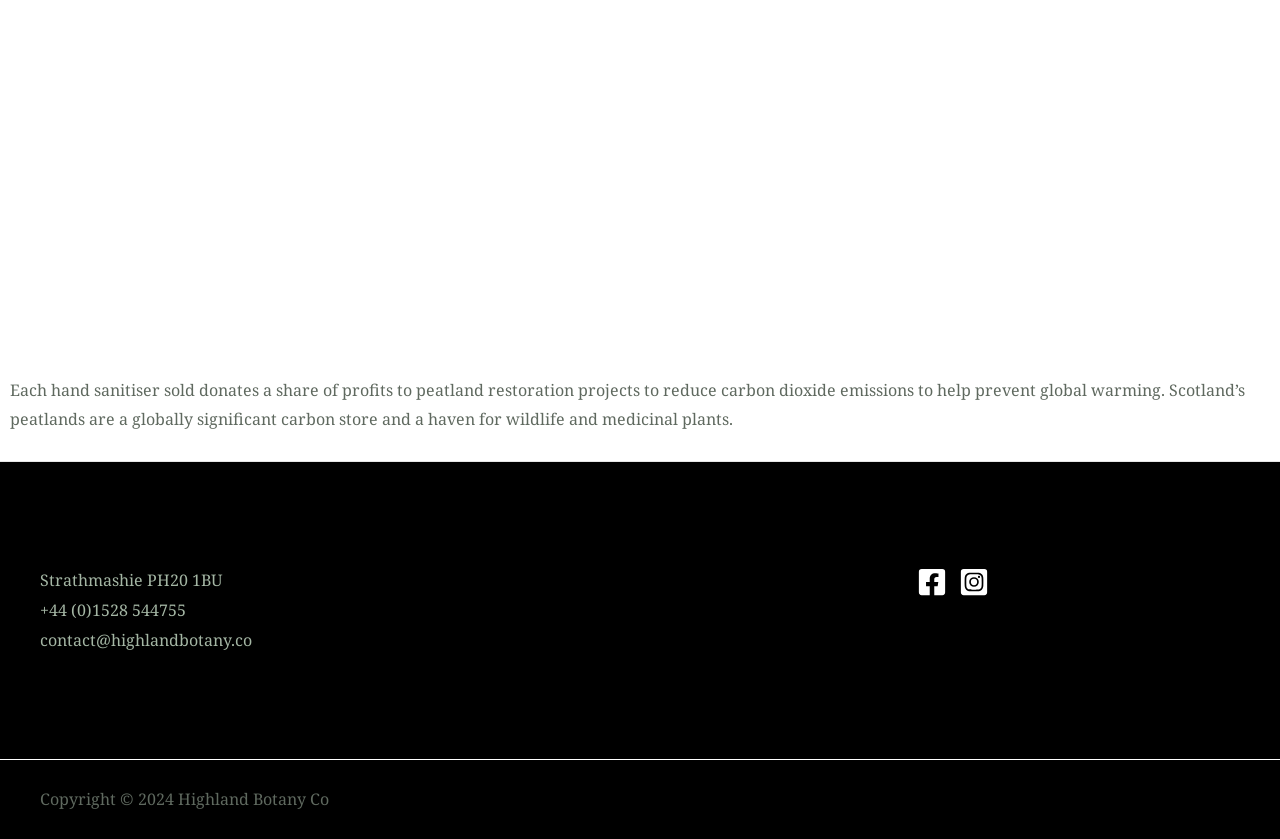What is the purpose of aloe vera? From the image, respond with a single word or brief phrase.

healing minor wounds and skin problems